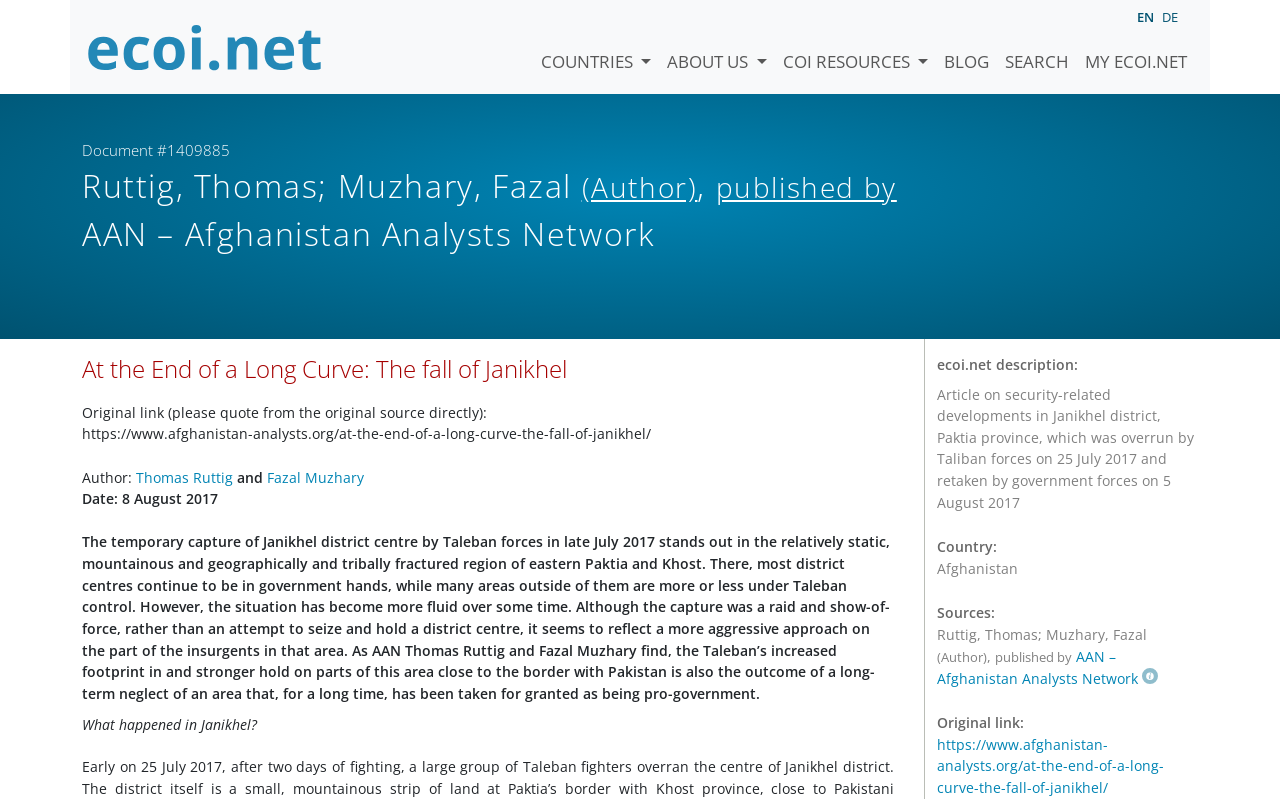Find and provide the bounding box coordinates for the UI element described here: "Skip to main content". The coordinates should be given as four float numbers between 0 and 1: [left, top, right, bottom].

None